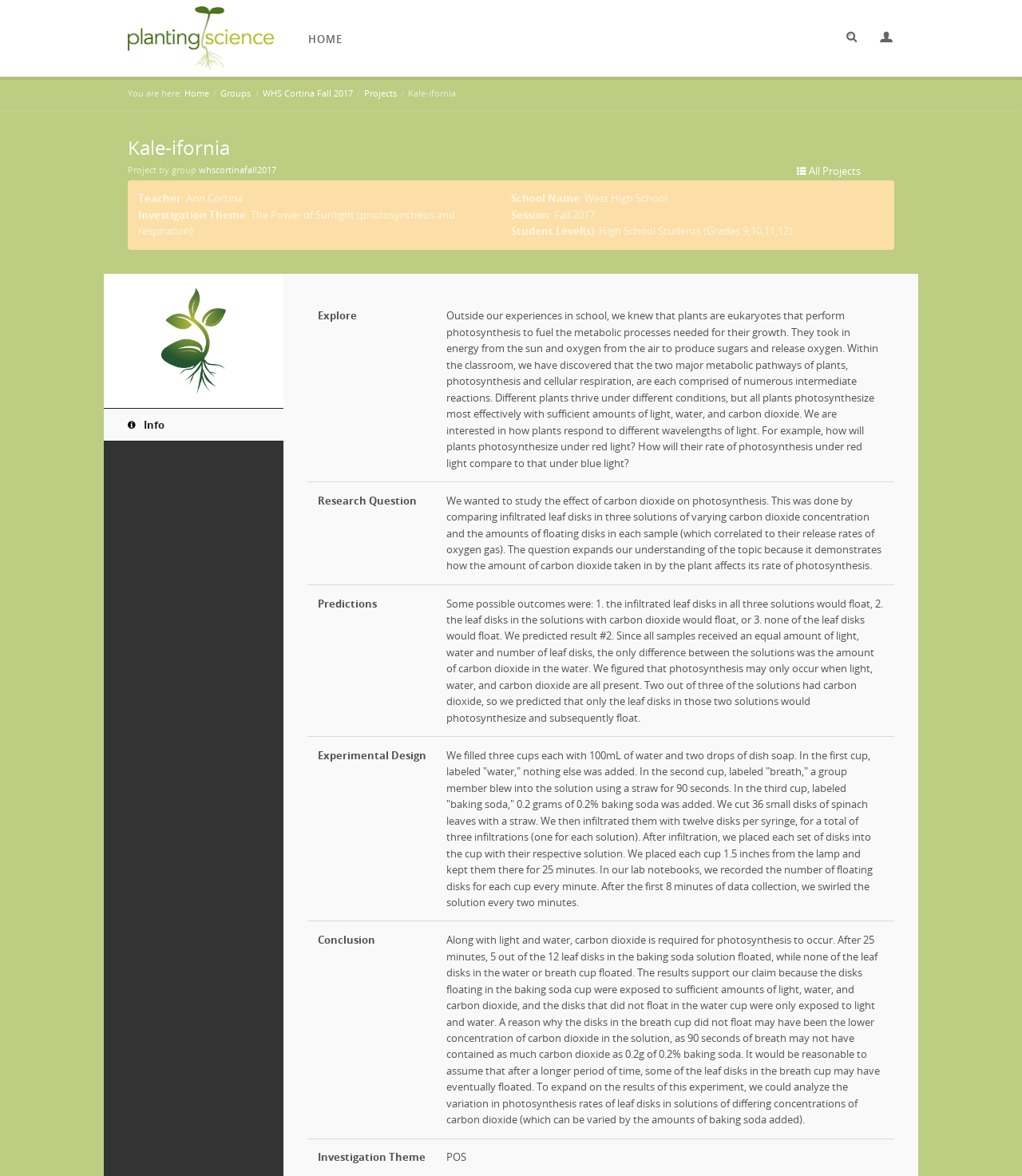Explain the contents of the webpage comprehensively.

The webpage is about a scientific project called "Kale-ifornia" on the platform HUBzero. At the top, there is a navigation bar with links to "Planting Science", "Search", and "Login". Below the navigation bar, there is a main content area with a heading "Kale-ifornia" and a link to "All Projects". 

On the left side of the main content area, there is a breadcrumbs section showing the navigation path: "Home" > "Groups" > "WHS Cortina Fall 2017" > "Projects" > "Kale-ifornia". Below the breadcrumbs, there is a project description section with information about the project, including the teacher's name, school name, investigation theme, session, and student level.

On the right side of the main content area, there is a section with a link to "Kale-ifornia" and an image related to the project. Below this section, there is a table with four rows, each representing a different aspect of the project: "Explore", "Research Question", "Predictions", and "Experimental Design". Each row has a header and a grid cell with a detailed description of the corresponding aspect.

The "Explore" section describes the background knowledge of the project, including the understanding of photosynthesis and cellular respiration. The "Research Question" section explains the question being investigated, which is the effect of carbon dioxide on photosynthesis. The "Predictions" section outlines the possible outcomes of the experiment, and the "Experimental Design" section describes the procedure of the experiment.

Finally, there is a "Conclusion" section that summarizes the results of the experiment and their implications for the understanding of photosynthesis.